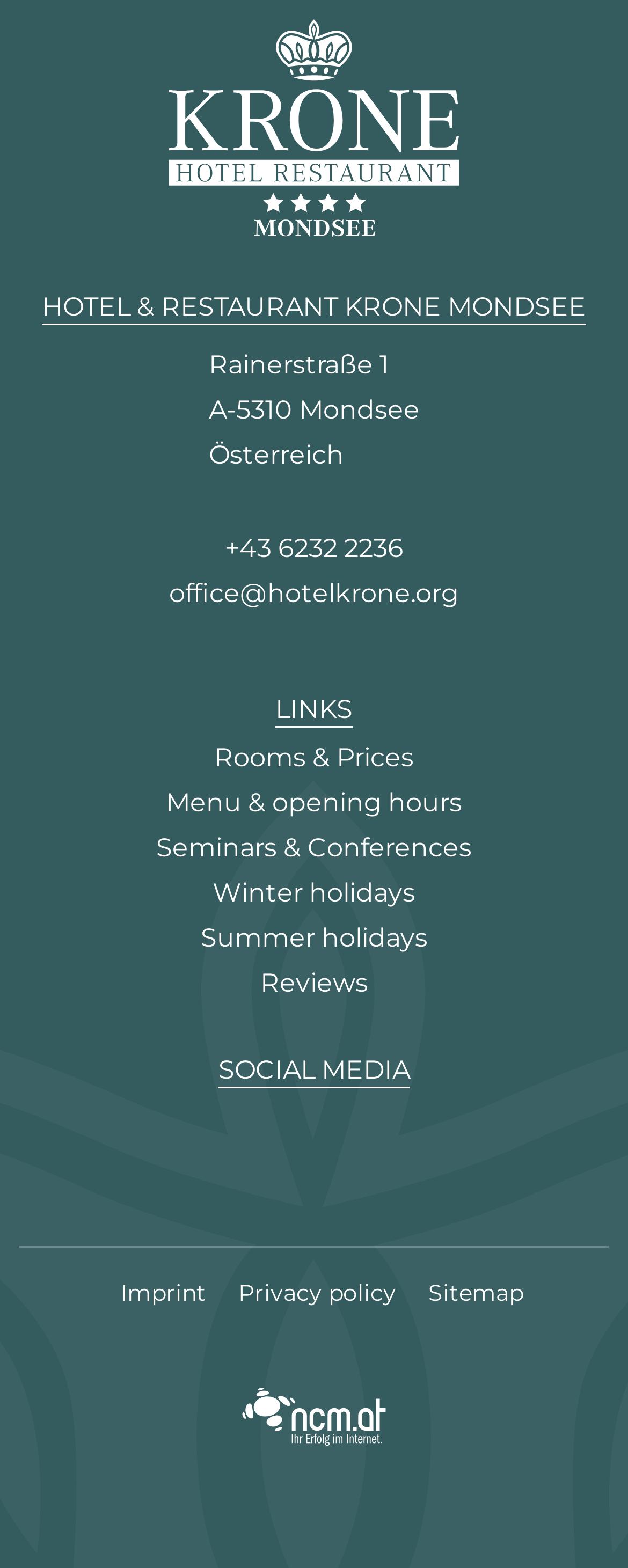Find the bounding box coordinates of the area that needs to be clicked in order to achieve the following instruction: "call the hotel". The coordinates should be specified as four float numbers between 0 and 1, i.e., [left, top, right, bottom].

[0.358, 0.34, 0.642, 0.36]